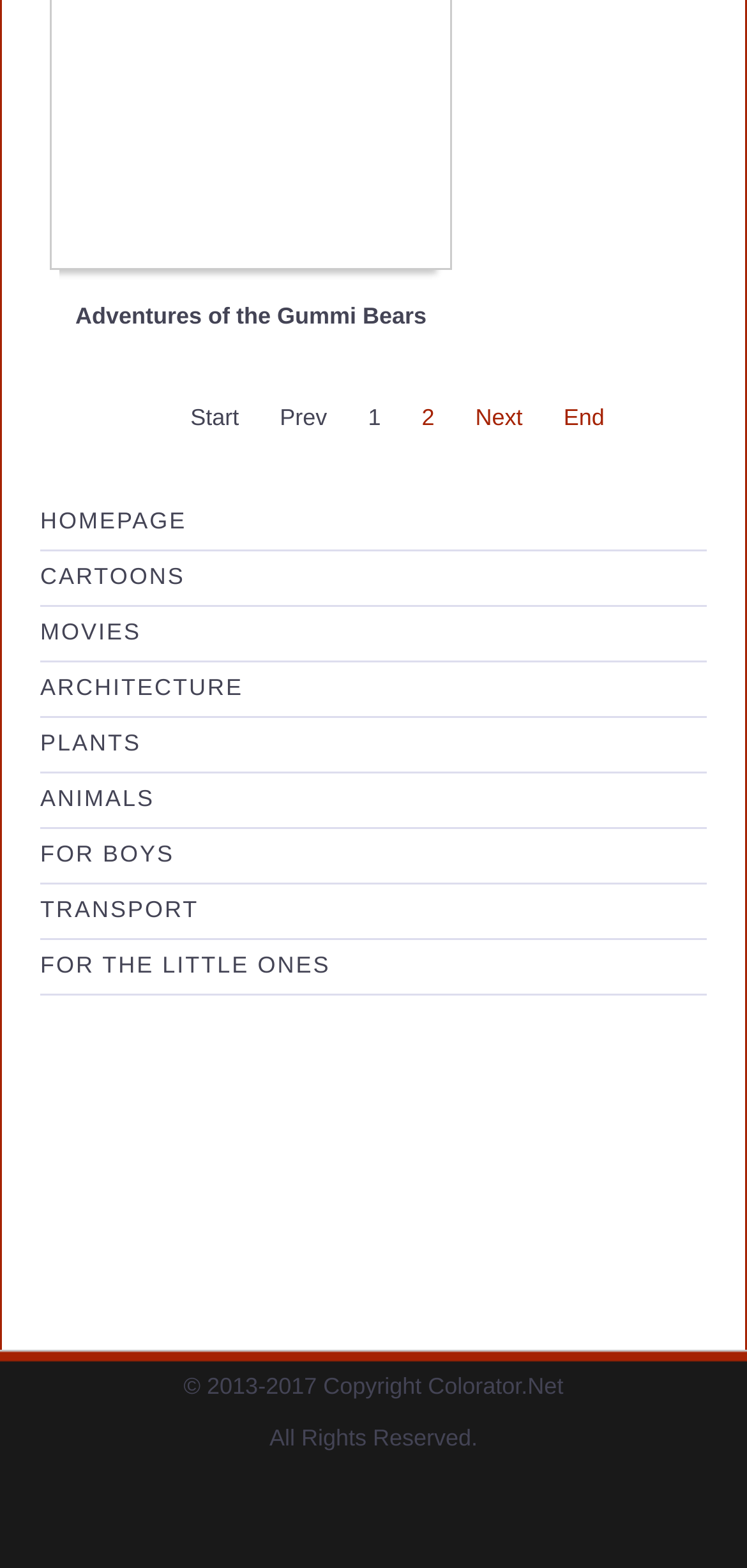Can you pinpoint the bounding box coordinates for the clickable element required for this instruction: "Click on Next"? The coordinates should be four float numbers between 0 and 1, i.e., [left, top, right, bottom].

[0.613, 0.25, 0.723, 0.284]